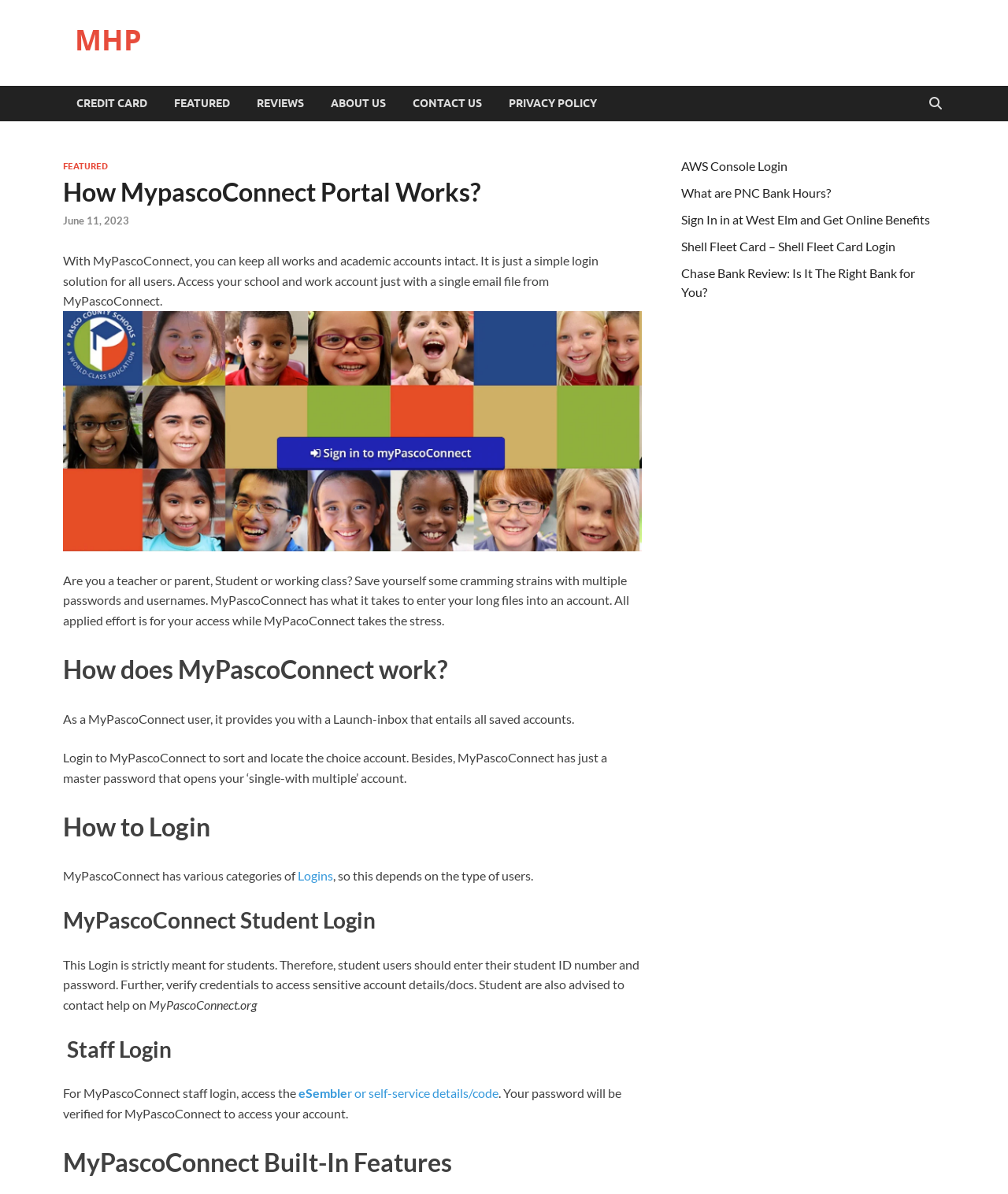Locate the UI element described by About Us and provide its bounding box coordinates. Use the format (top-left x, top-left y, bottom-right x, bottom-right y) with all values as floating point numbers between 0 and 1.

[0.315, 0.072, 0.396, 0.101]